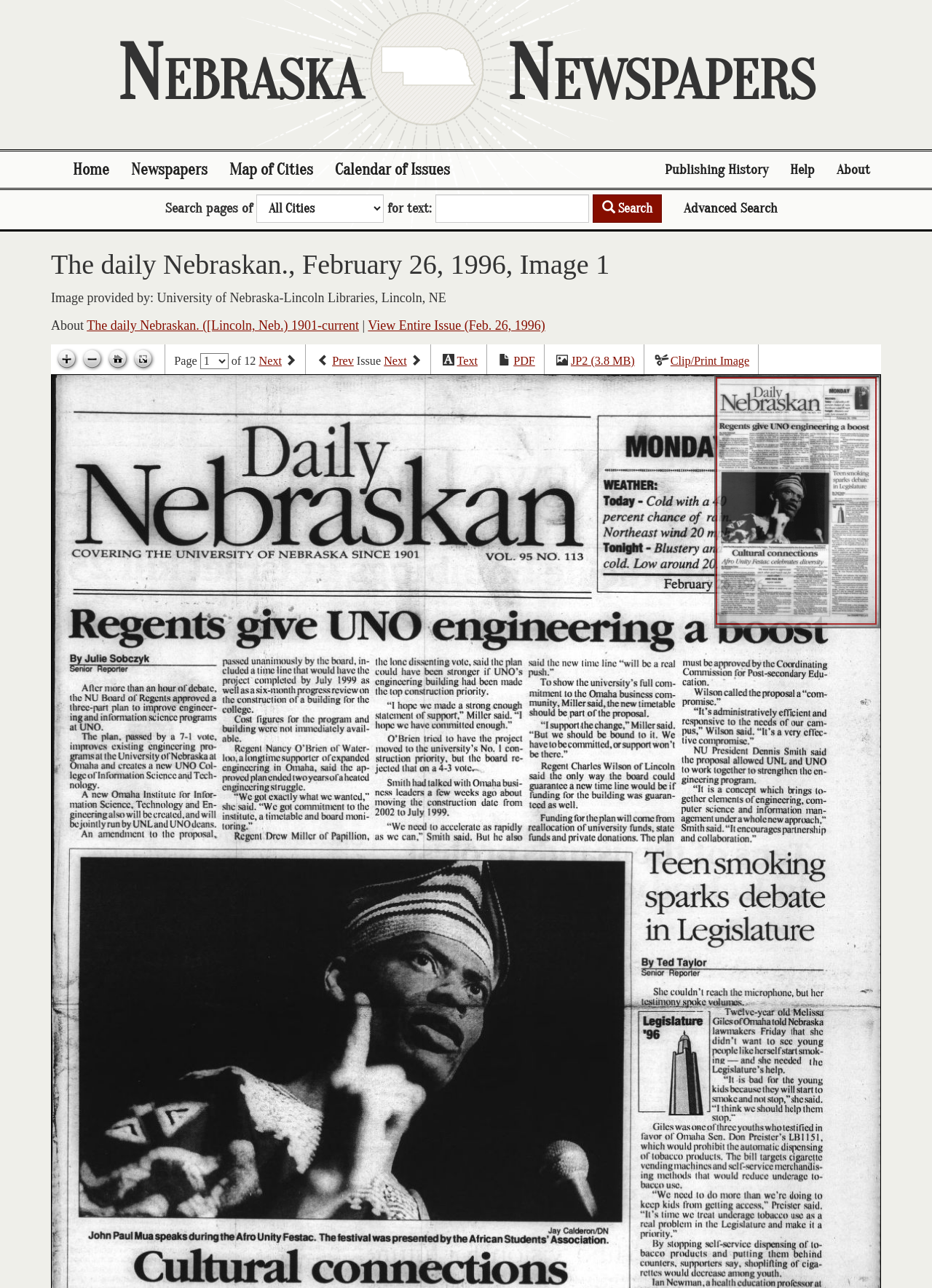Provide an in-depth description of the elements and layout of the webpage.

This webpage is dedicated to Nebraska Newspapers, providing resources related to the state's papers. At the top, there is a heading "Nebraska Newspapers" followed by a row of links, including "Home", "Newspapers", "Map of Cities", "Calendar of Issues", "Publishing History", "Help", and "About". Below this row, there is a search bar with a combobox and a search button, allowing users to search for specific text within the newspapers.

The main content of the page is focused on a specific newspaper issue, "The daily Nebraskan., February 26, 1996, Image 1". There is a heading with this title, followed by a static text "Image provided by: University of Nebraska-Lincoln Libraries, Lincoln, NE". Below this, there are links to view the entire issue and to access more information about the newspaper.

On the top-right side of the page, there are four icons: "Zoom in", "Zoom out", "Go home", and "Toggle full page", which allow users to adjust the view of the newspaper image. Below these icons, there is a navigation section with links to navigate through the pages of the issue, including "Previous page", "Next page", "Previous issue", and "Next issue". There are also links to access the issue in different formats, such as "Text", "PDF", and "JP2".

The majority of the page is occupied by a canvas element, which displays the image of the newspaper issue.